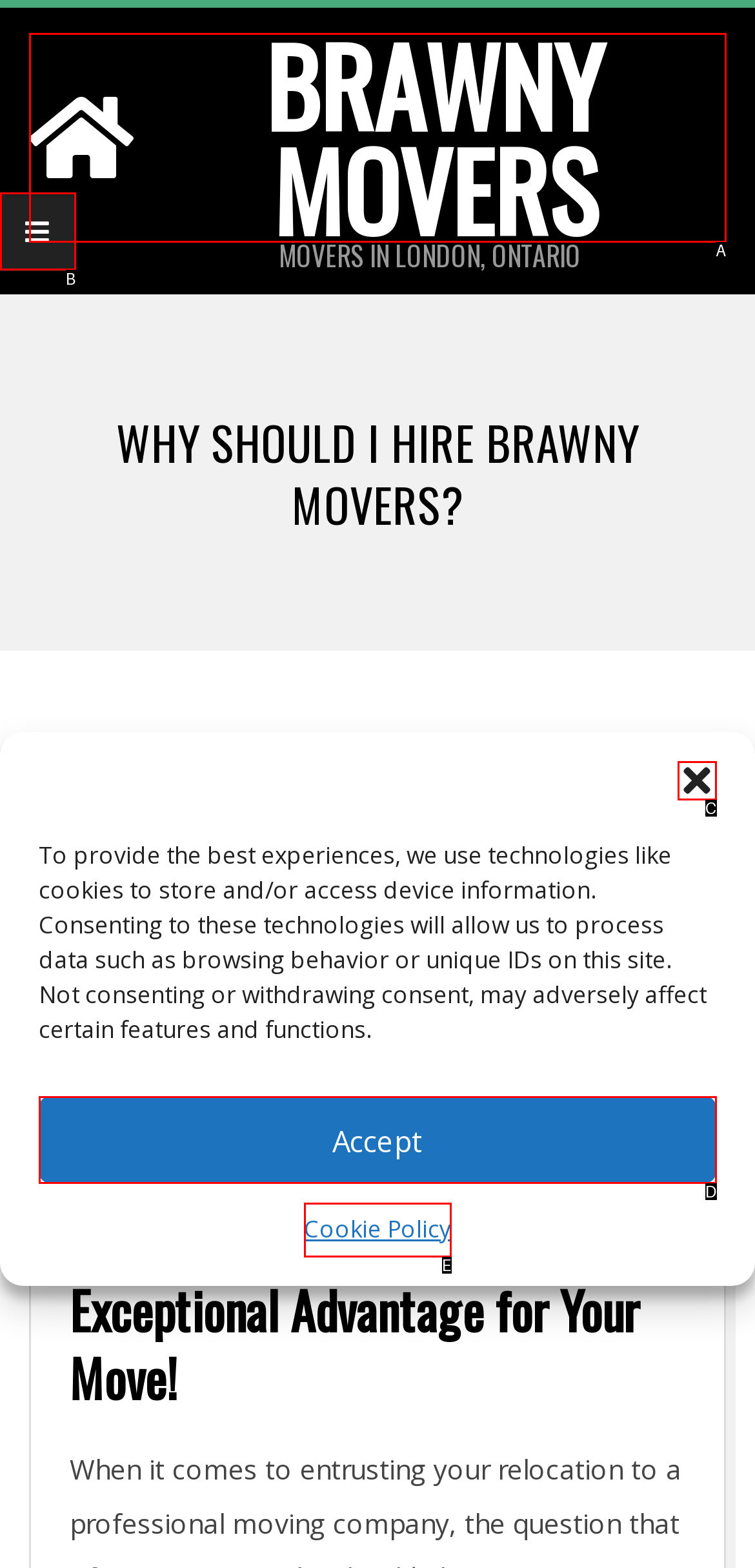Which option is described as follows: Twitter0
Answer with the letter of the matching option directly.

None